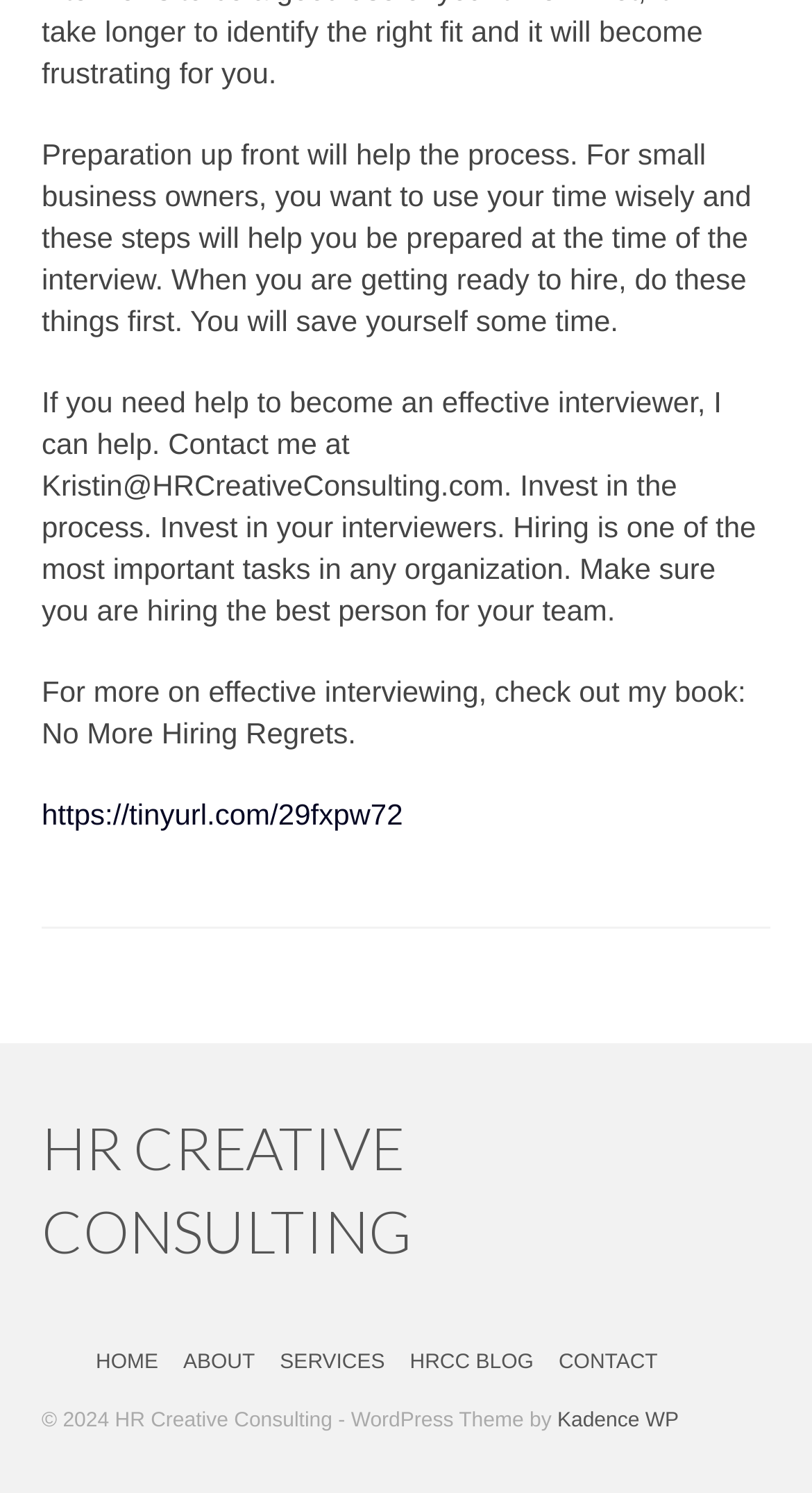Examine the screenshot and answer the question in as much detail as possible: What is the theme provider for the WordPress website?

The theme provider is mentioned in the sentence '© 2024 HR Creative Consulting - WordPress Theme by Kadence WP'.